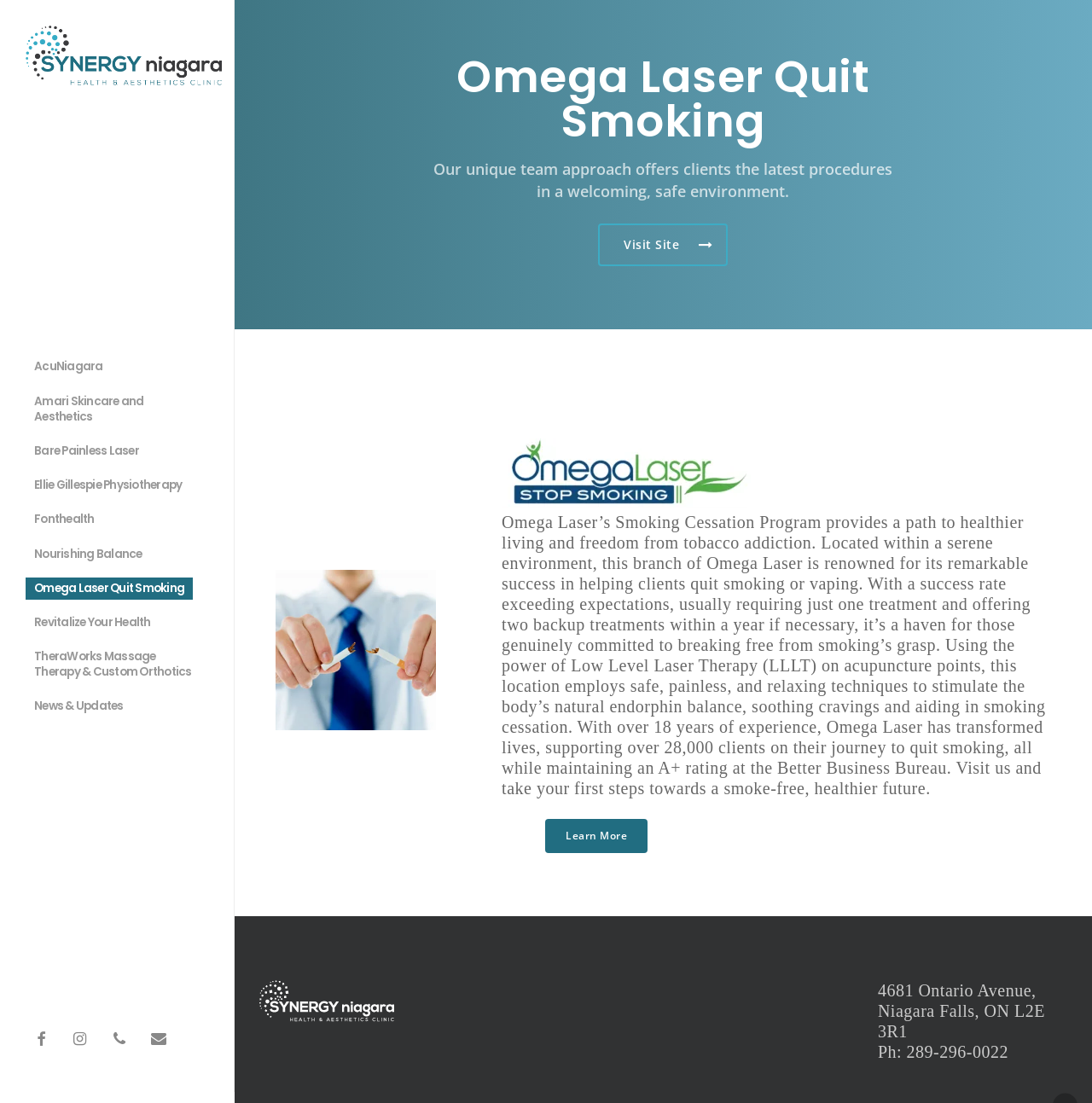What is the success rate of Omega Laser Quit Smoking's smoking cessation program?
Please give a detailed and elaborate answer to the question.

The success rate is mentioned in the static text element describing the smoking cessation program, which states that the success rate exceeds expectations.